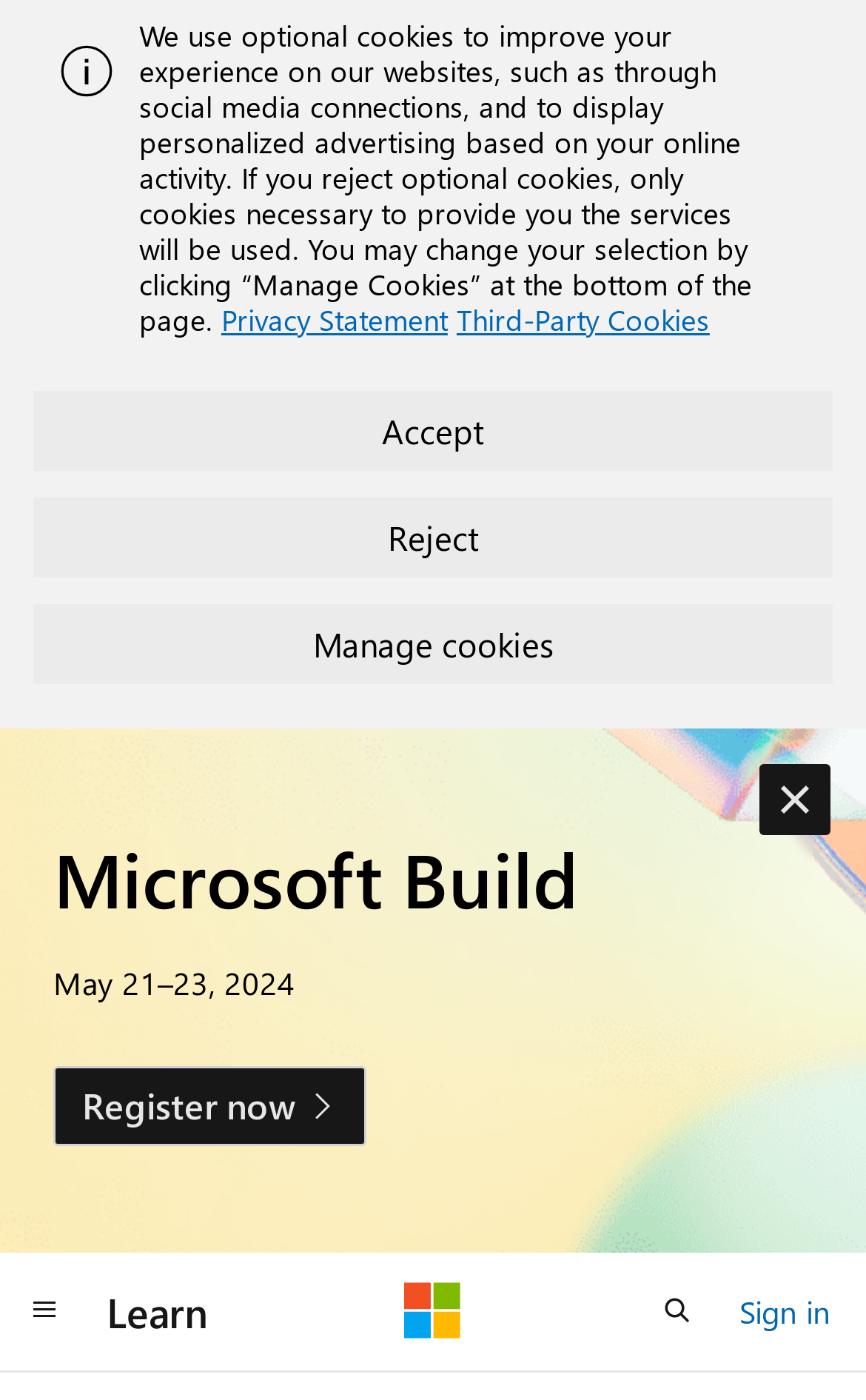Answer the question with a single word or phrase: 
What is the link below the 'Microsoft Build' heading?

Register now